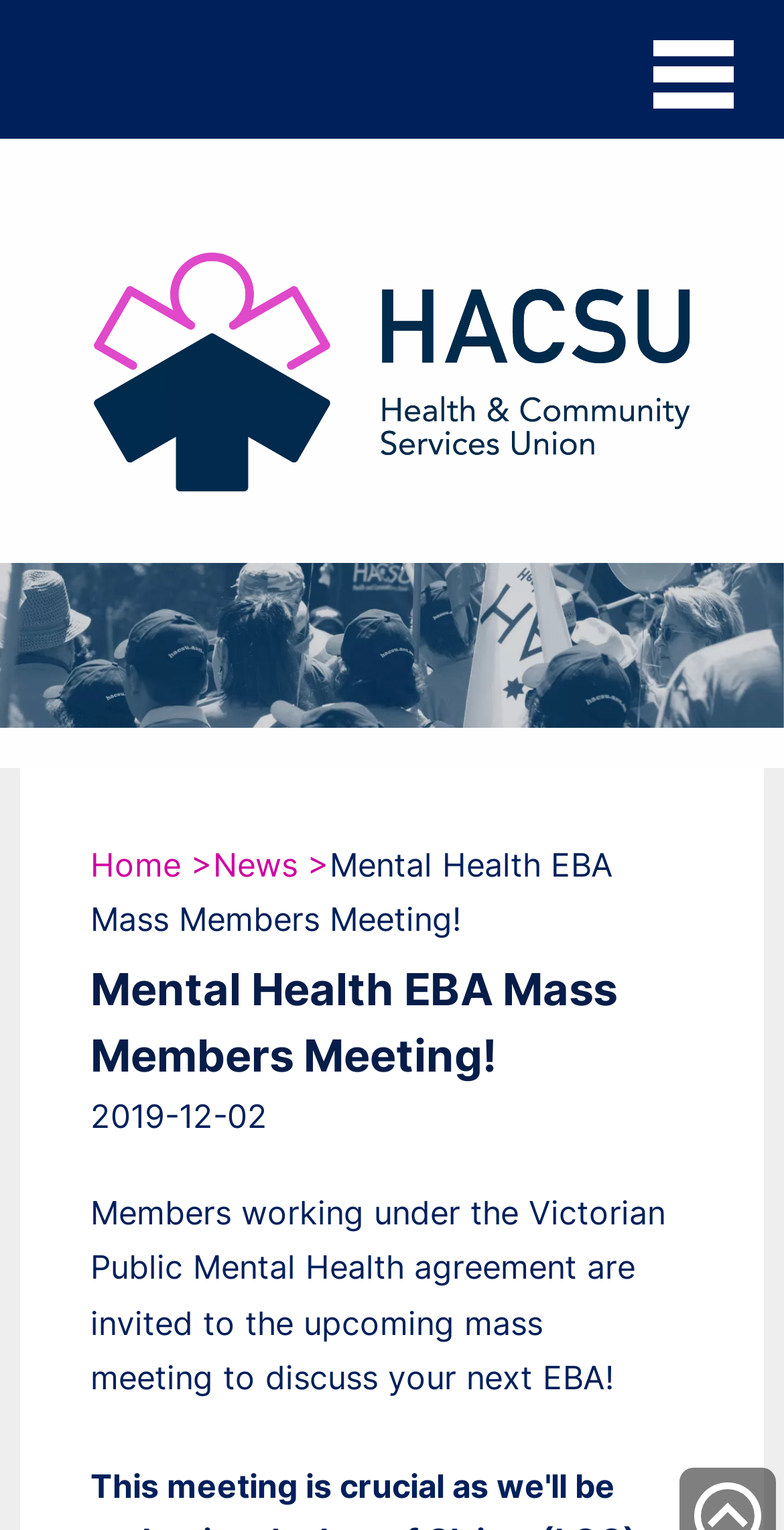What is the date of the mass meeting?
Based on the image, provide your answer in one word or phrase.

2019-12-02